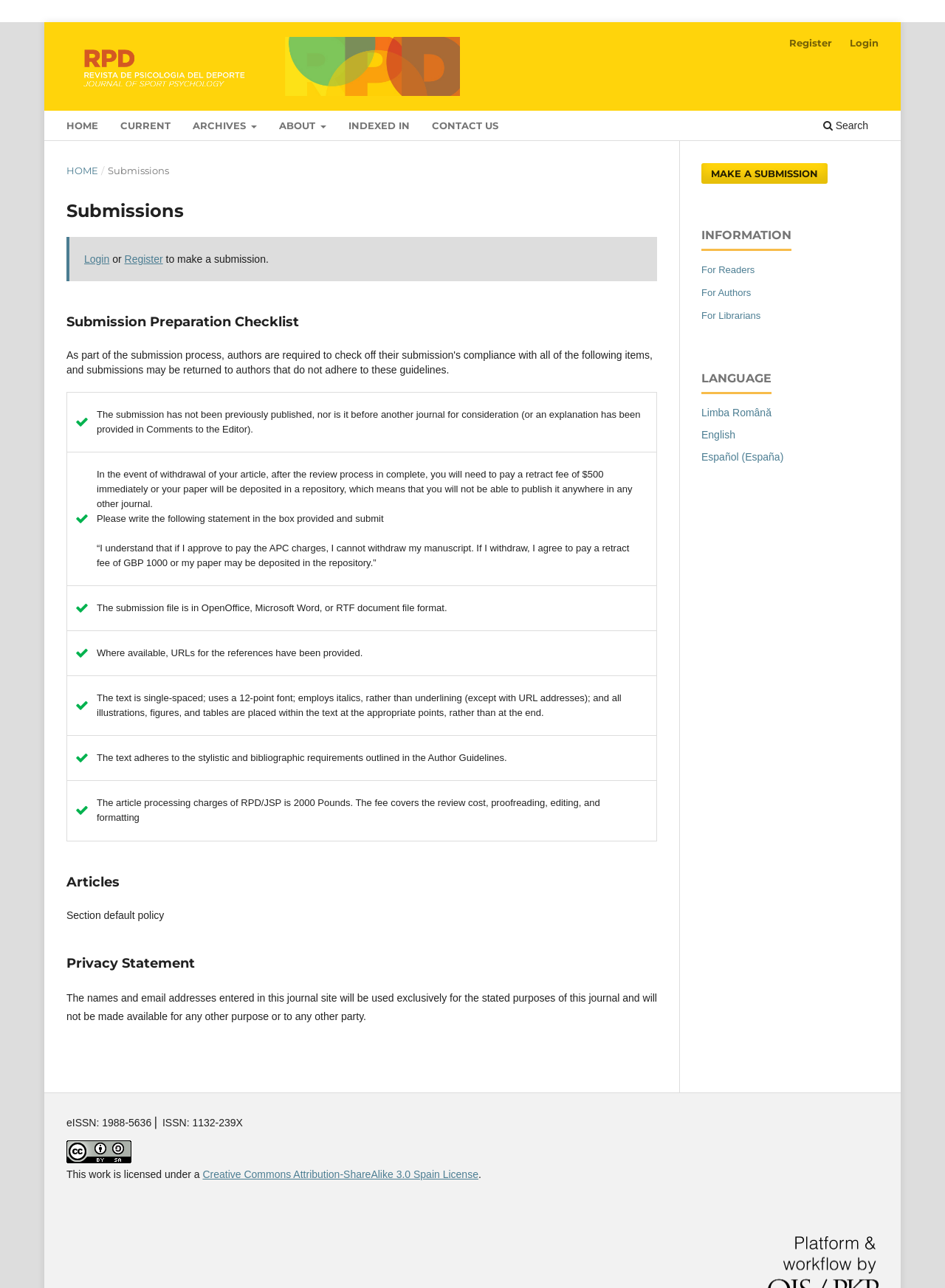What is the language of the journal?
Look at the screenshot and provide an in-depth answer.

The webpage provides links to different language options, including English, Español (España), and Limba Română, indicating that the journal is available in multiple languages.